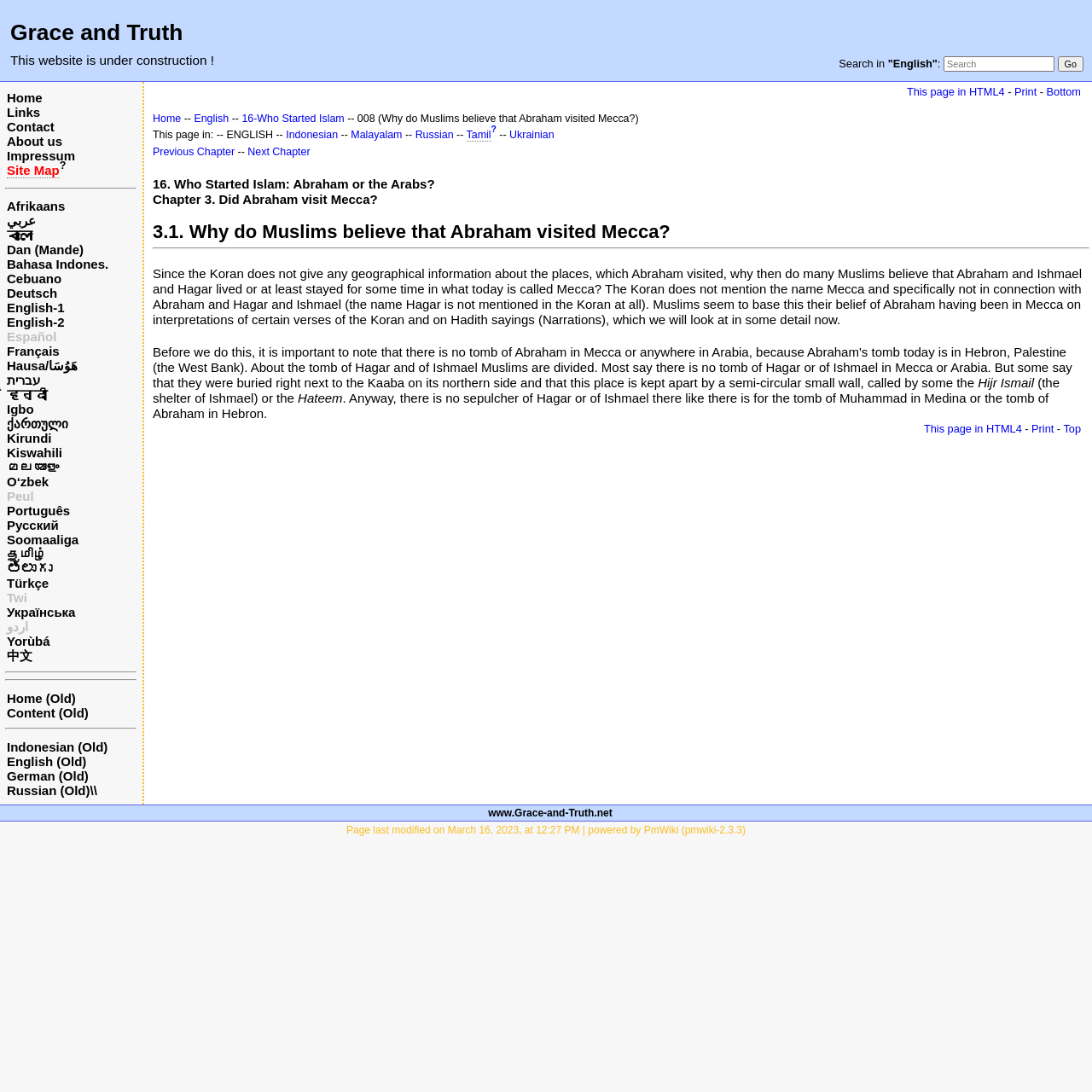What is the previous chapter link?
Provide a short answer using one word or a brief phrase based on the image.

Previous Chapter